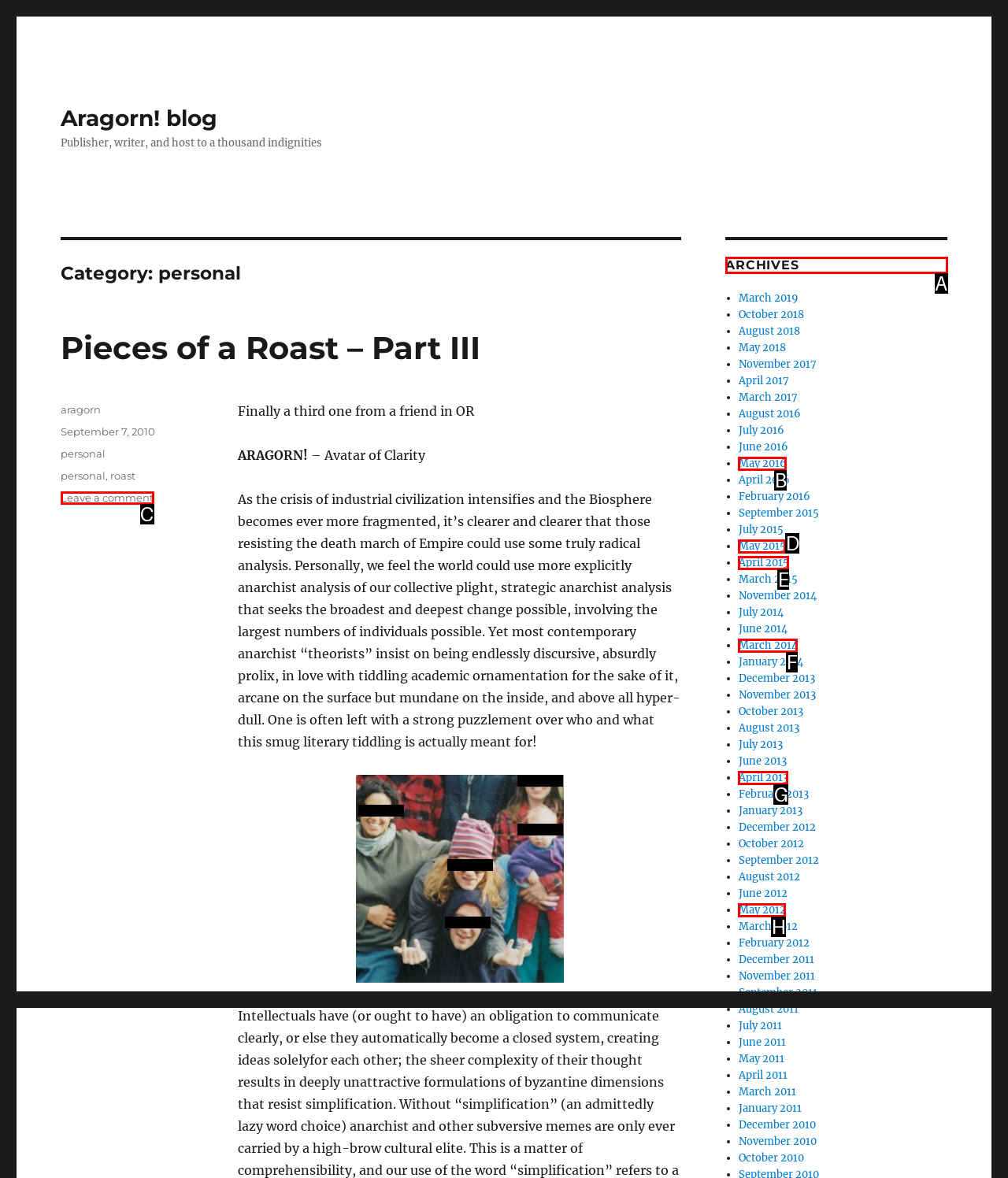Select the correct HTML element to complete the following task: view archives
Provide the letter of the choice directly from the given options.

A